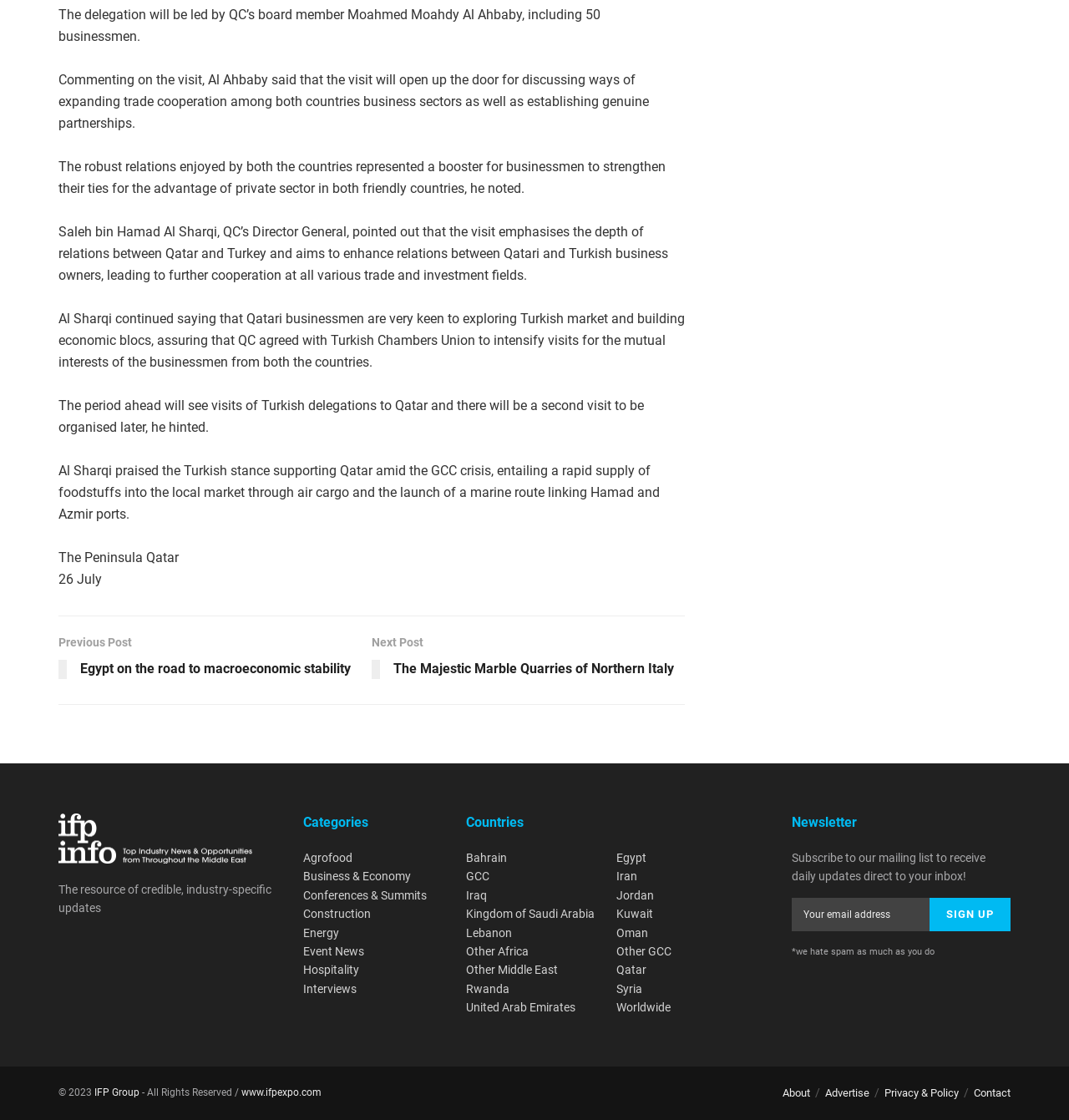What is the purpose of the visit to Turkey?
Please respond to the question with as much detail as possible.

The purpose of the visit can be inferred from the quote by Al Ahbaby, which states 'the visit will open up the door for discussing ways of expanding trade cooperation among both countries business sectors as well as establishing genuine partnerships.'